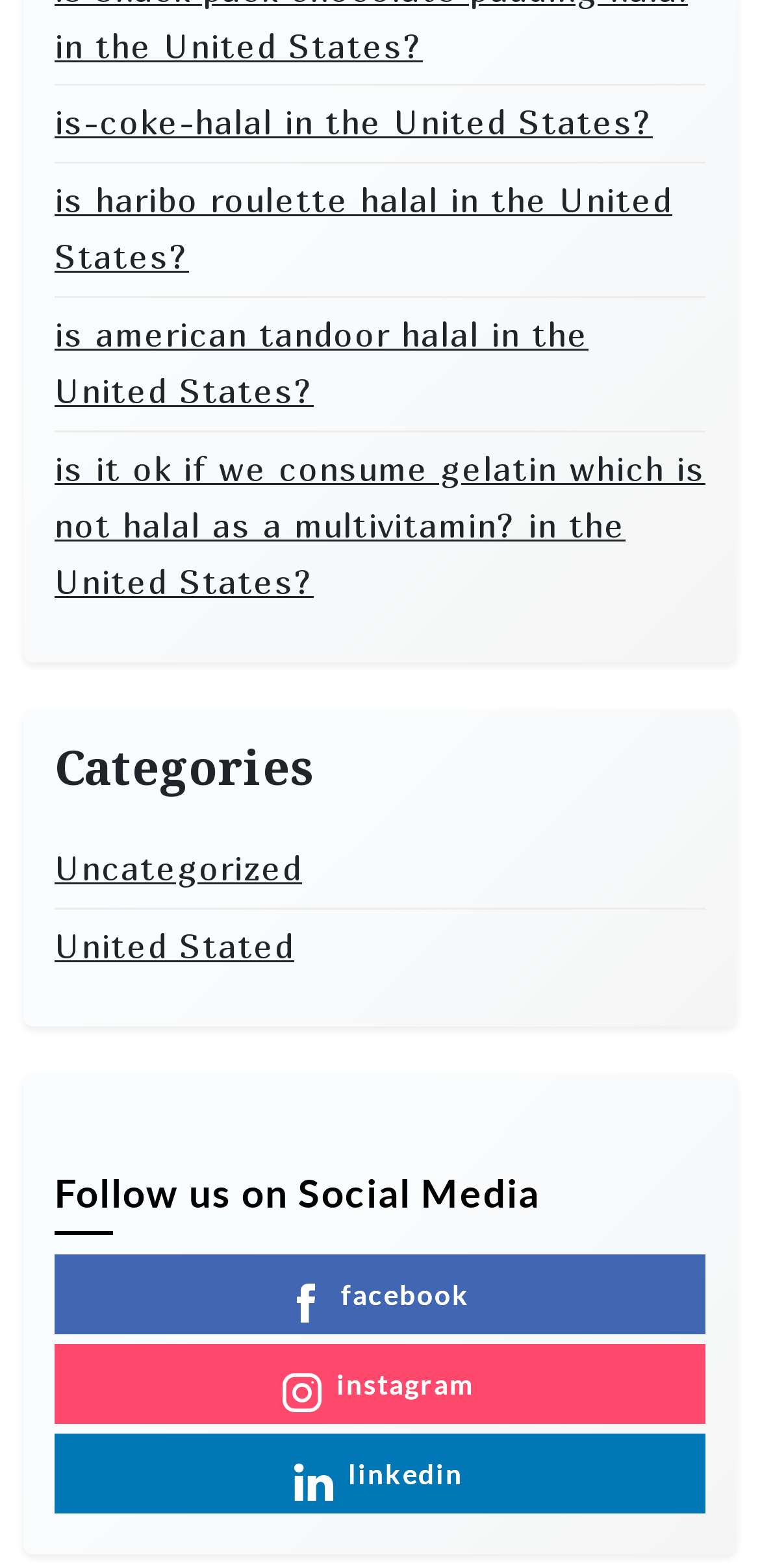Reply to the question below using a single word or brief phrase:
How many social media platforms are mentioned?

3